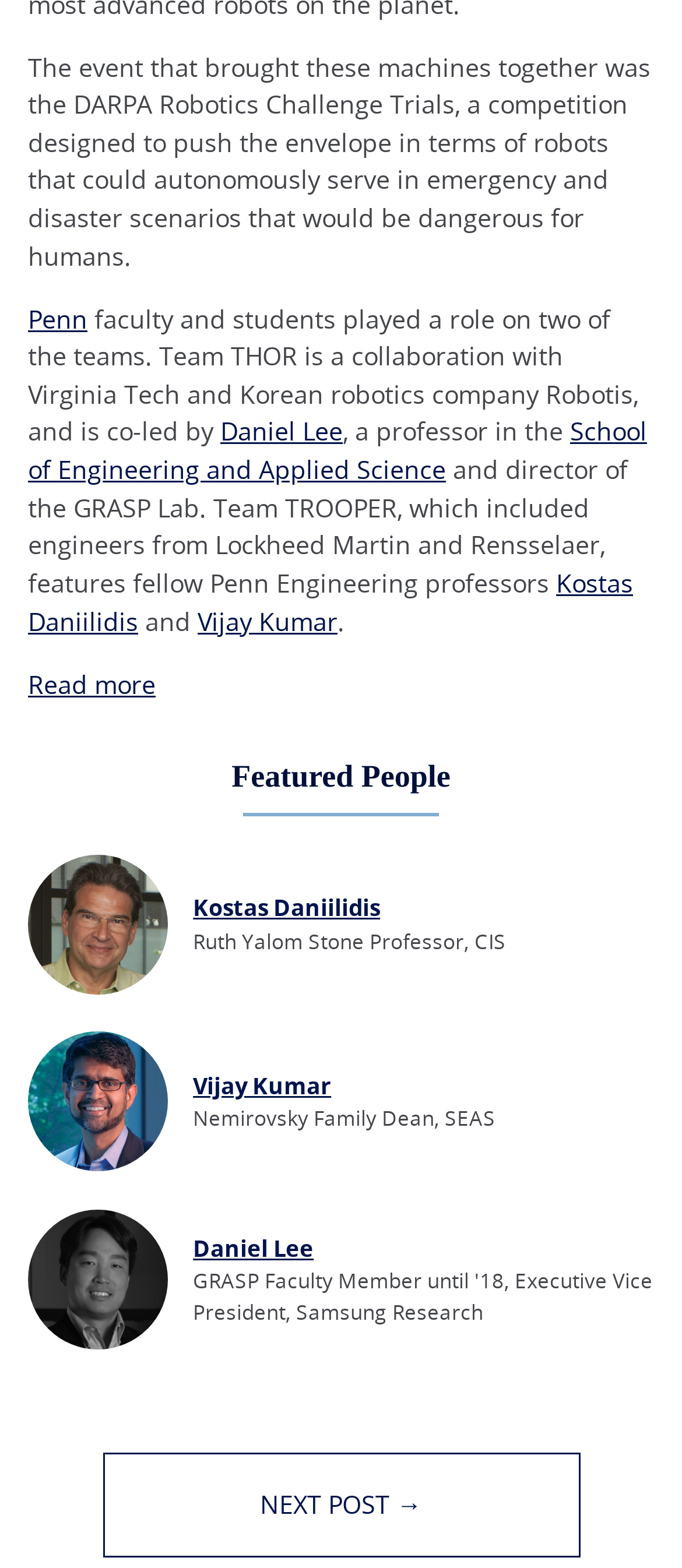What is the name of the professor who is the Nemirovsky Family Dean of SEAS?
Using the visual information from the image, give a one-word or short-phrase answer.

Vijay Kumar